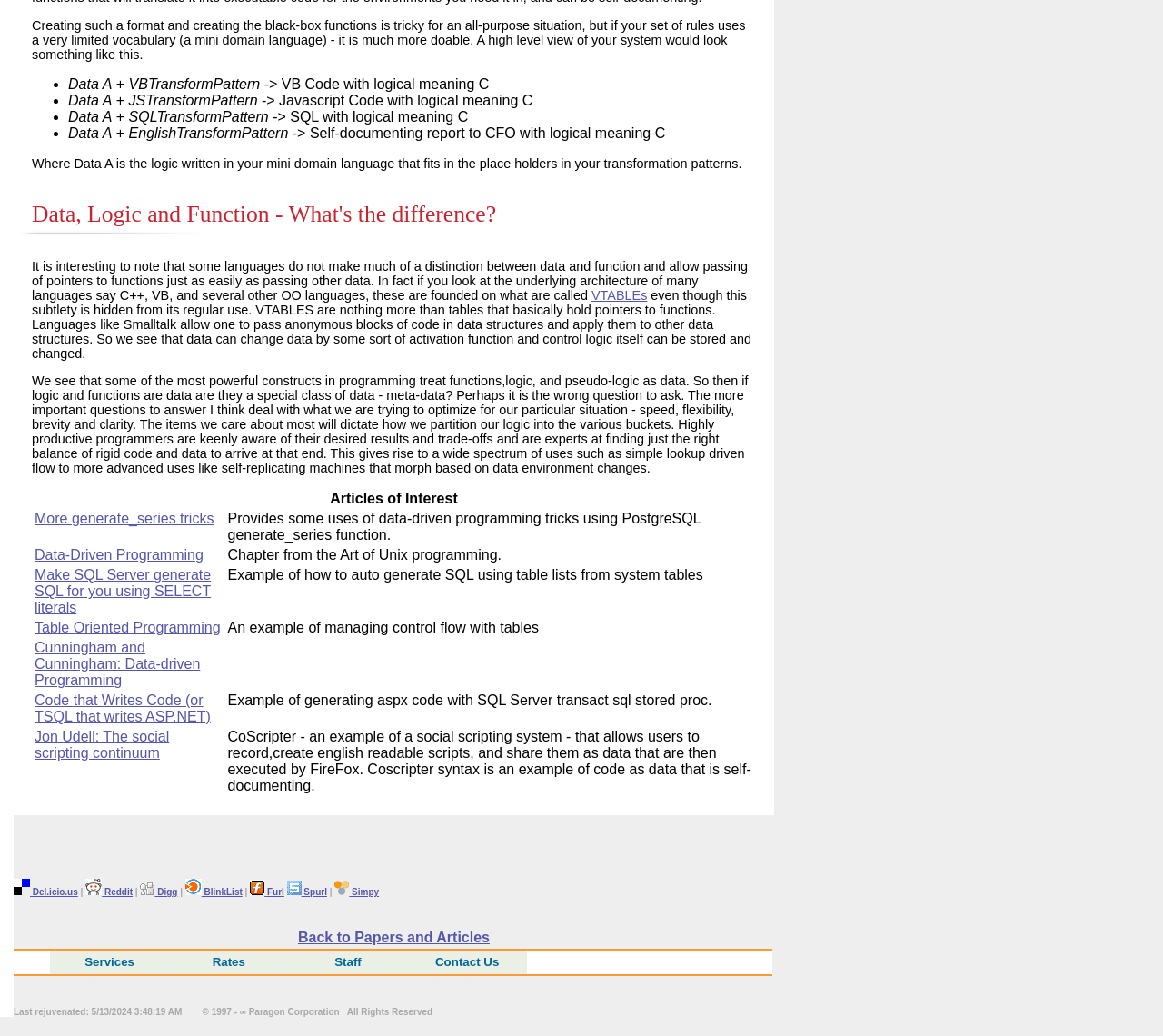What is the topic of the table?
Observe the image and answer the question with a one-word or short phrase response.

Articles of Interest